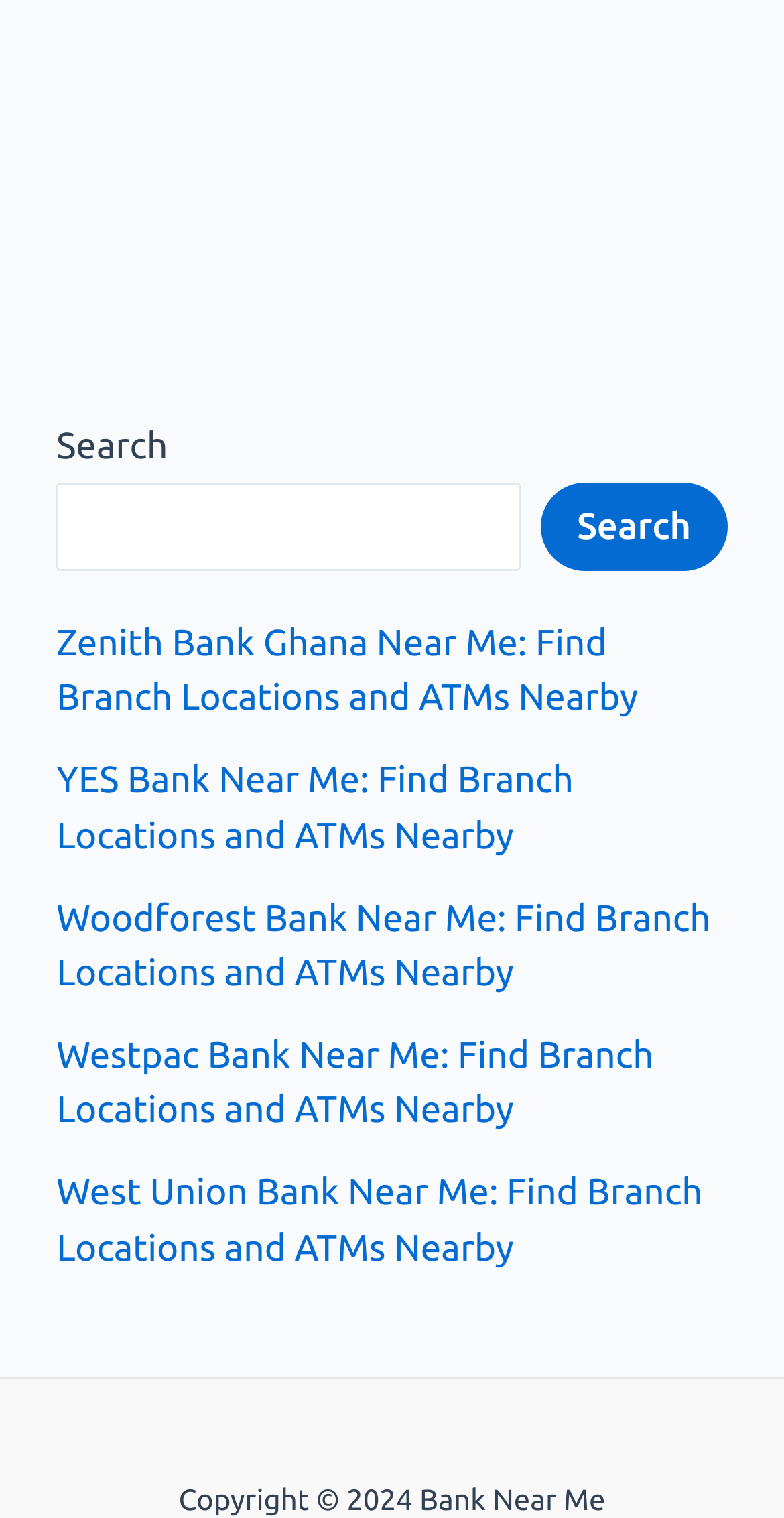What is the function of the button next to the search box?
Please provide a detailed and thorough answer to the question.

The button next to the search box has the text 'Search', which suggests that it is used to submit the search query entered in the search box. When clicked, it likely searches for branch locations and ATMs based on the user's input.